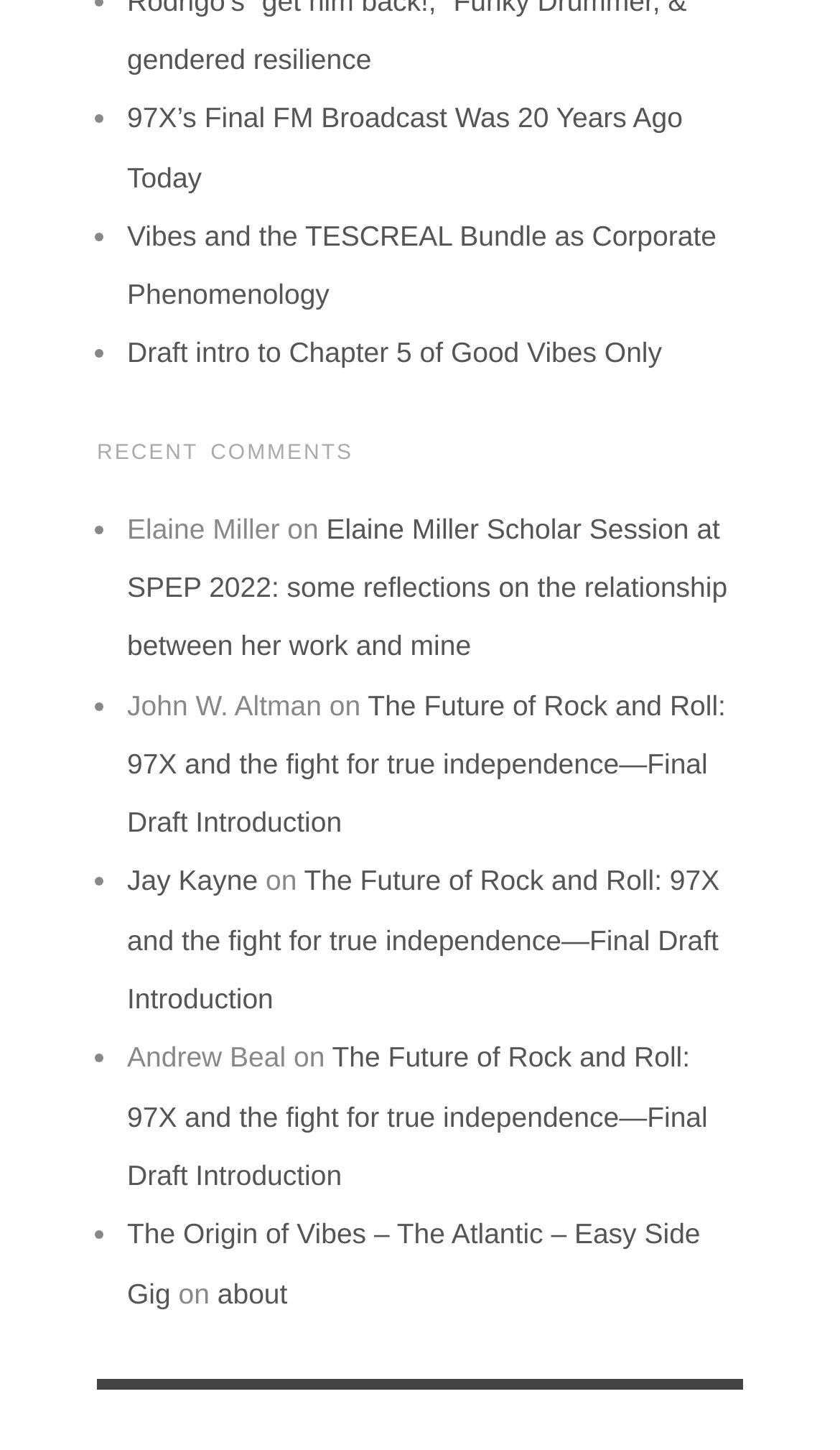Find the bounding box coordinates of the clickable area required to complete the following action: "go to about page".

[0.259, 0.88, 0.342, 0.903]